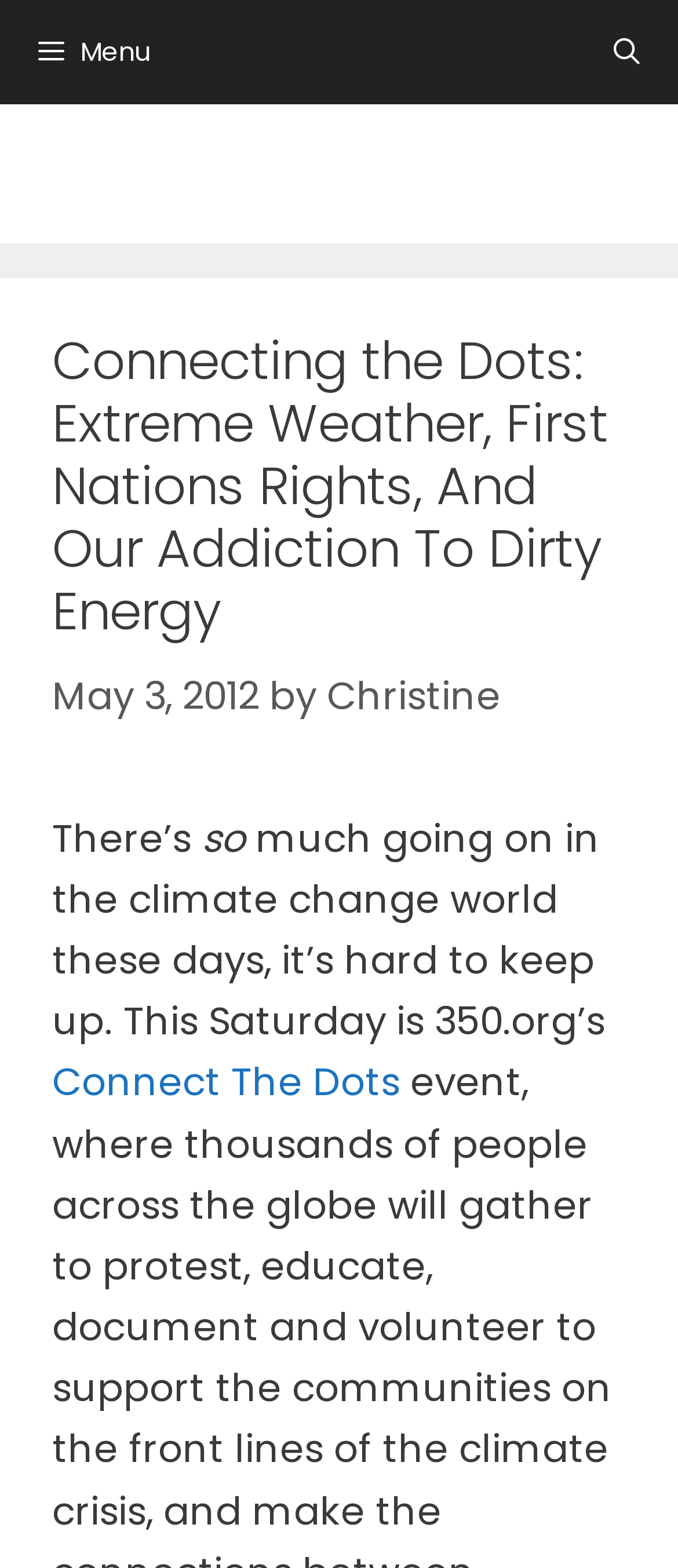Bounding box coordinates are specified in the format (top-left x, top-left y, bottom-right x, bottom-right y). All values are floating point numbers bounded between 0 and 1. Please provide the bounding box coordinate of the region this sentence describes: Connect The Dots

[0.077, 0.673, 0.59, 0.708]